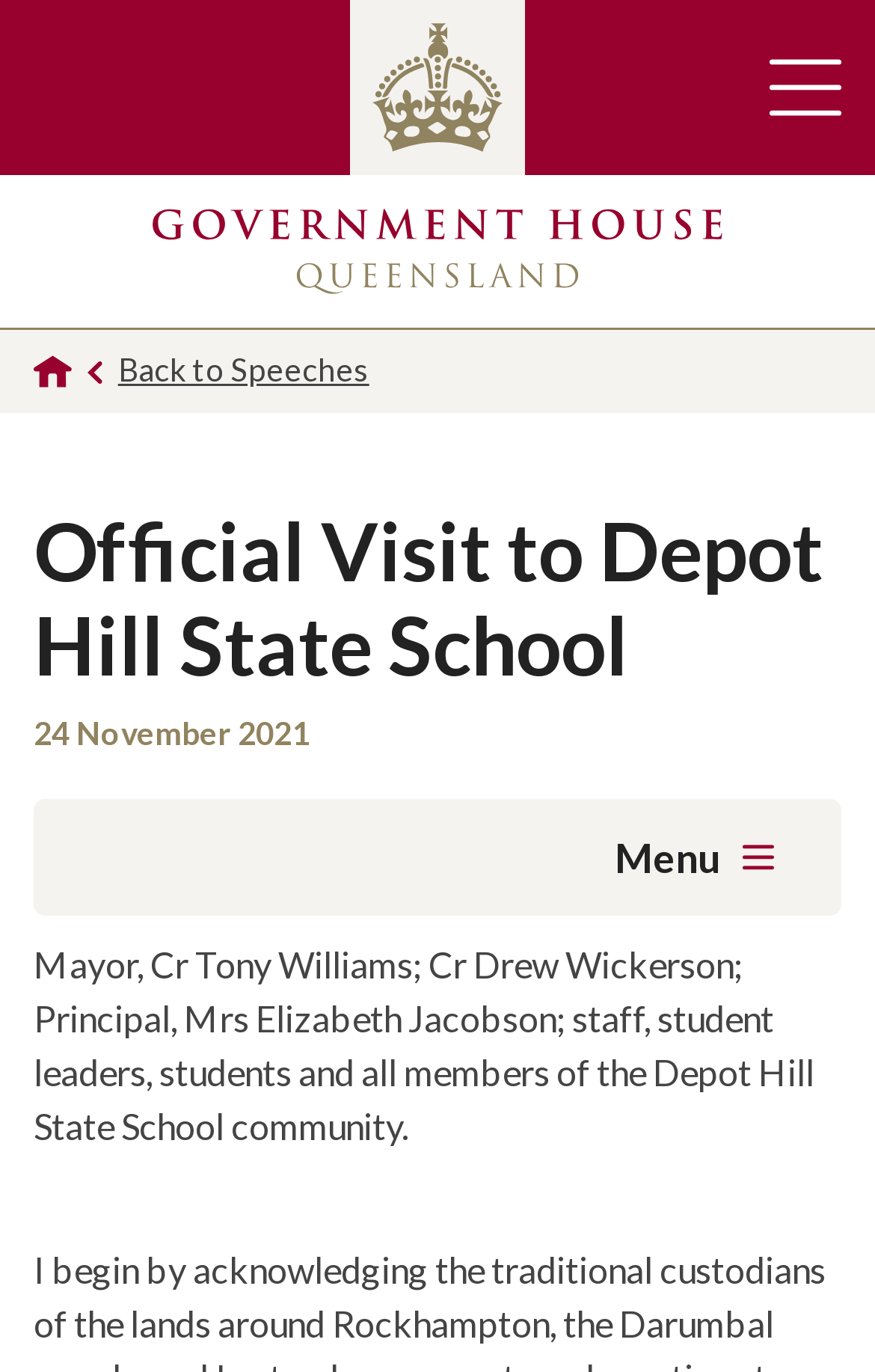Answer the question below with a single word or a brief phrase: 
What is the name of the mayor mentioned on the webpage?

Cr Tony Williams